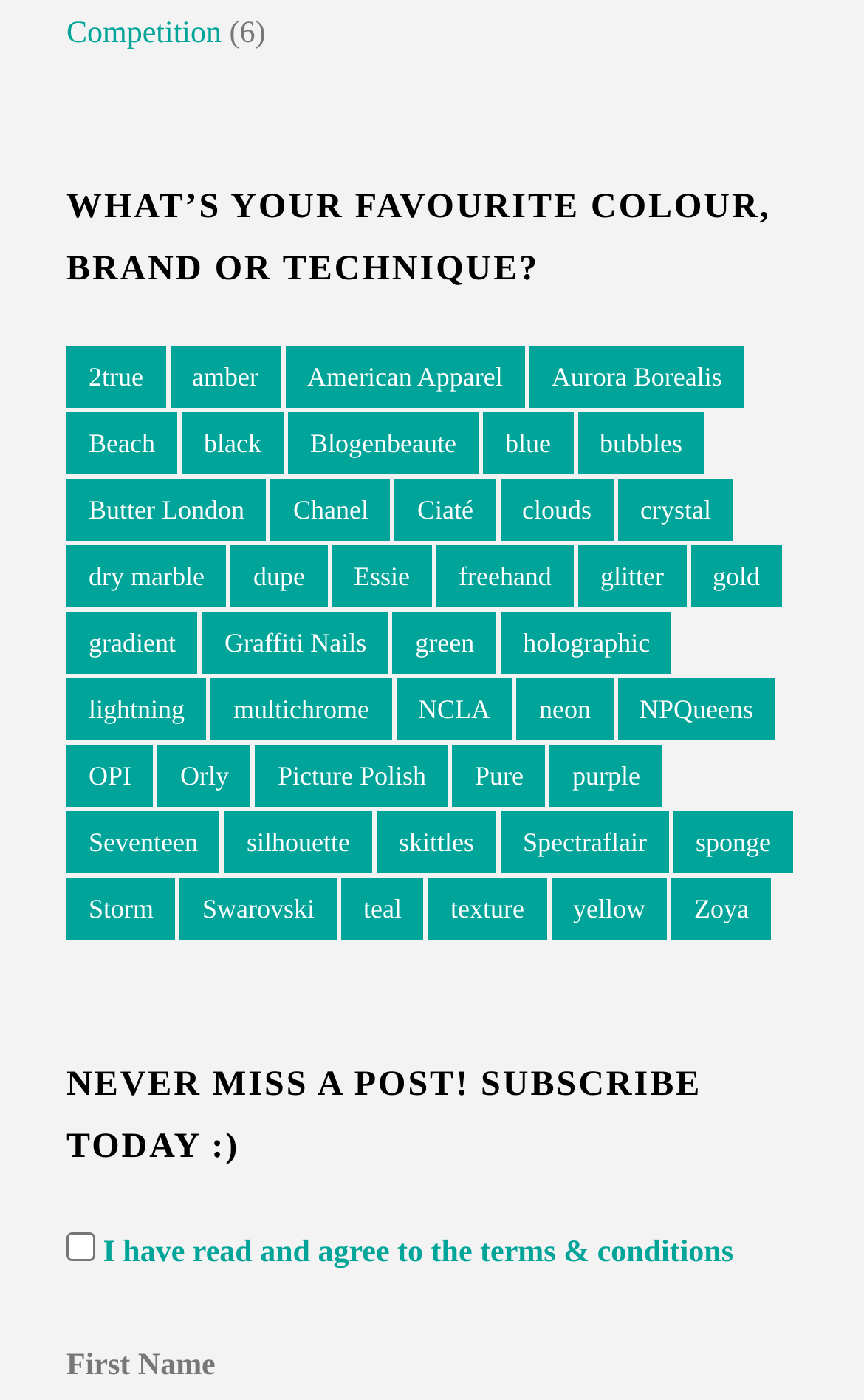Please identify the coordinates of the bounding box for the clickable region that will accomplish this instruction: "Go to Andrews".

None